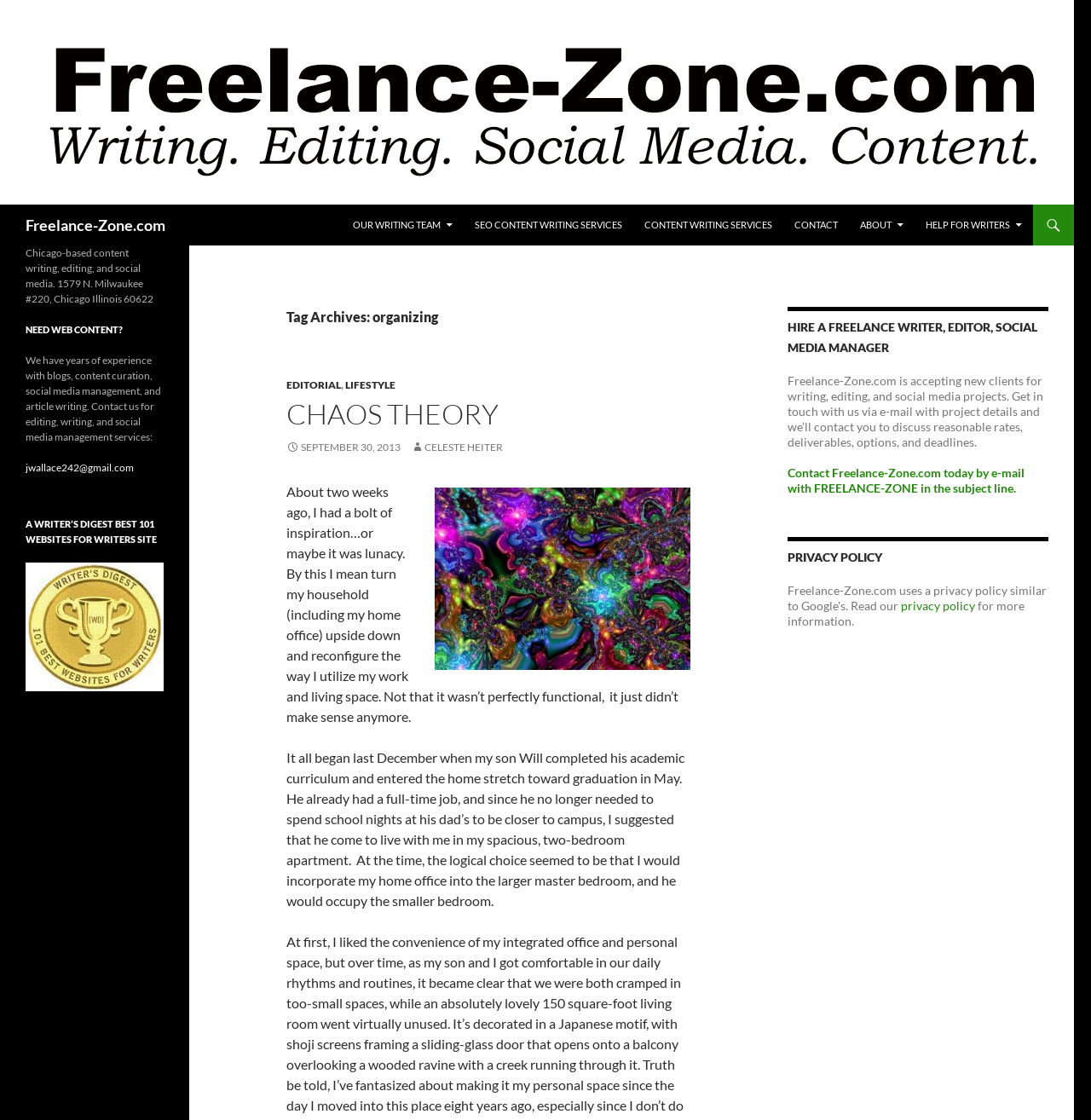Please identify the bounding box coordinates of the element's region that needs to be clicked to fulfill the following instruction: "Learn about SEO content writing services". The bounding box coordinates should consist of four float numbers between 0 and 1, i.e., [left, top, right, bottom].

[0.426, 0.183, 0.58, 0.219]